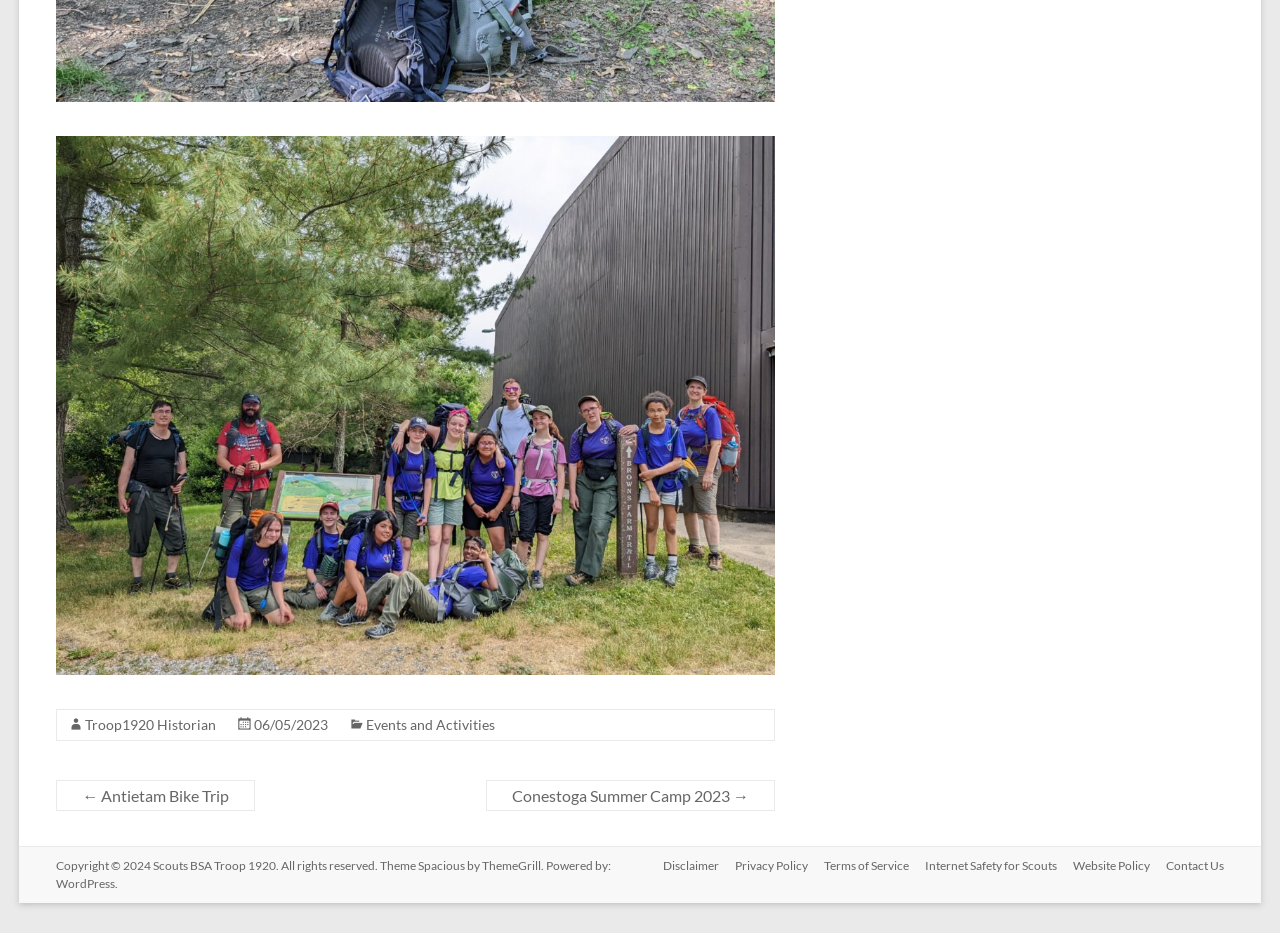Based on the visual content of the image, answer the question thoroughly: How many navigation links are present above the footer section?

There are two navigation links present above the footer section, which are '← Antietam Bike Trip' and 'Conestoga Summer Camp 2023 →'.